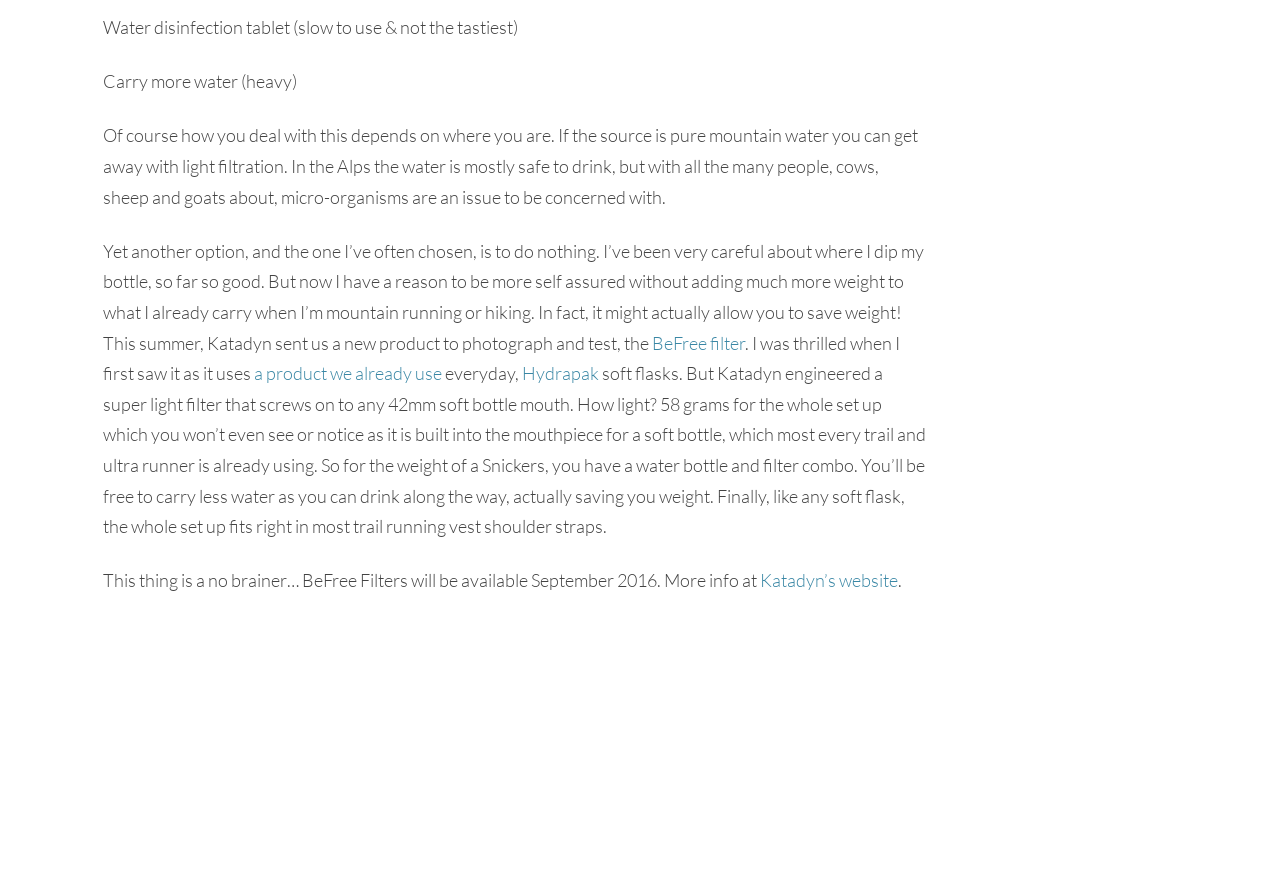What is the weight of the BeFree filter?
Please give a detailed answer to the question using the information shown in the image.

According to the text, the BeFree filter weighs 58 grams, which is the weight of a Snickers, and it is built into the mouthpiece of a soft bottle.